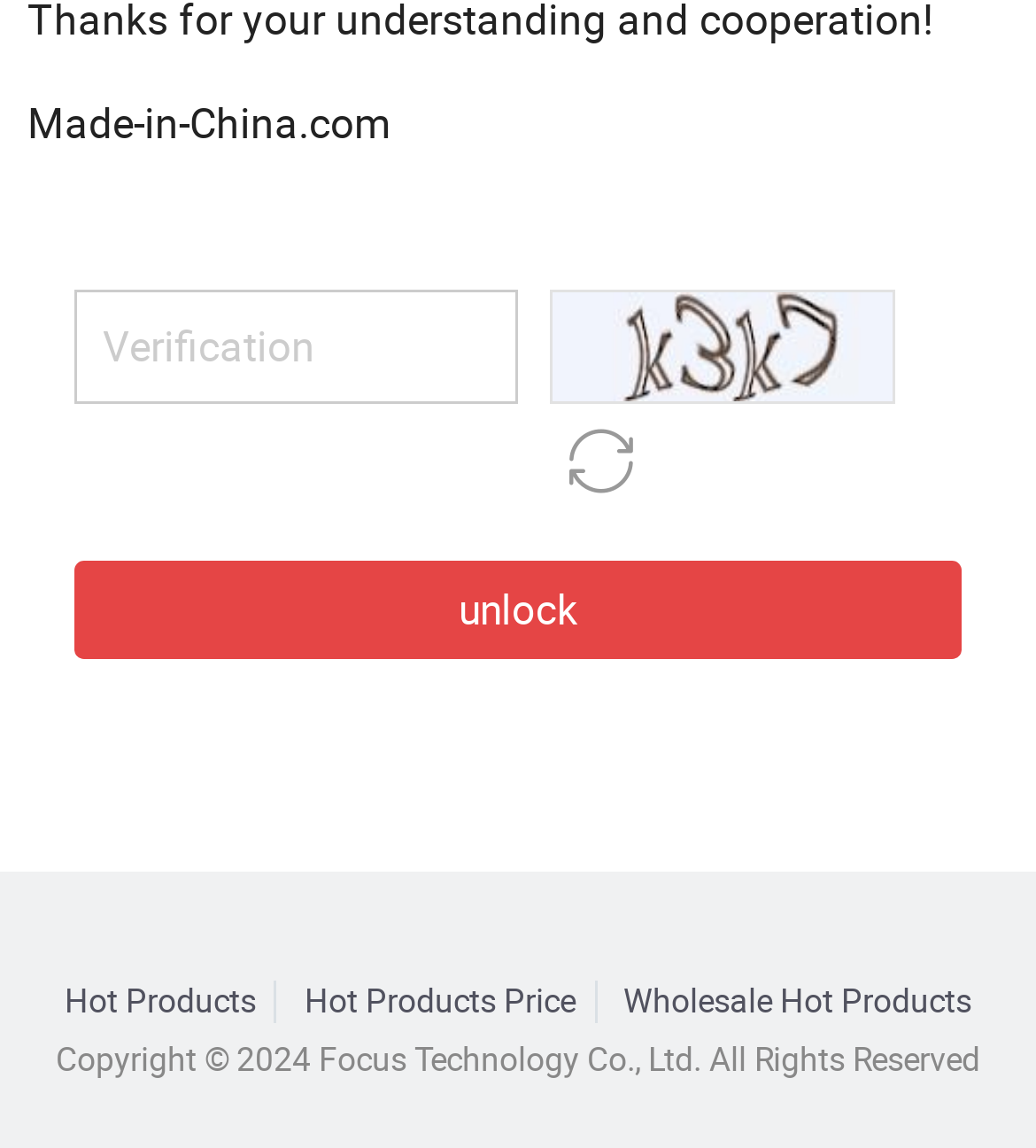Respond with a single word or phrase for the following question: 
How many links are there below the button?

3